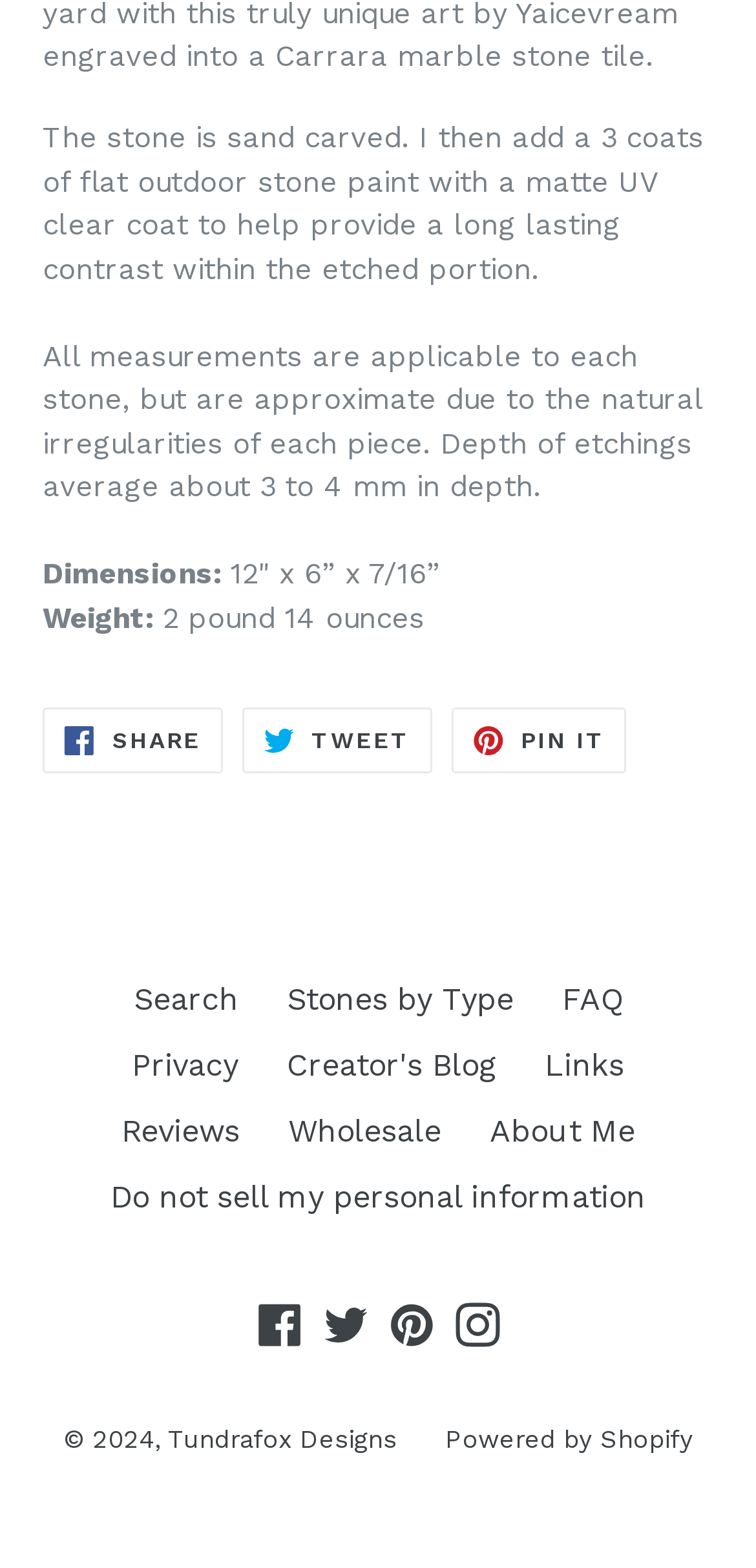Provide a one-word or brief phrase answer to the question:
What is the material of the stone?

Sand